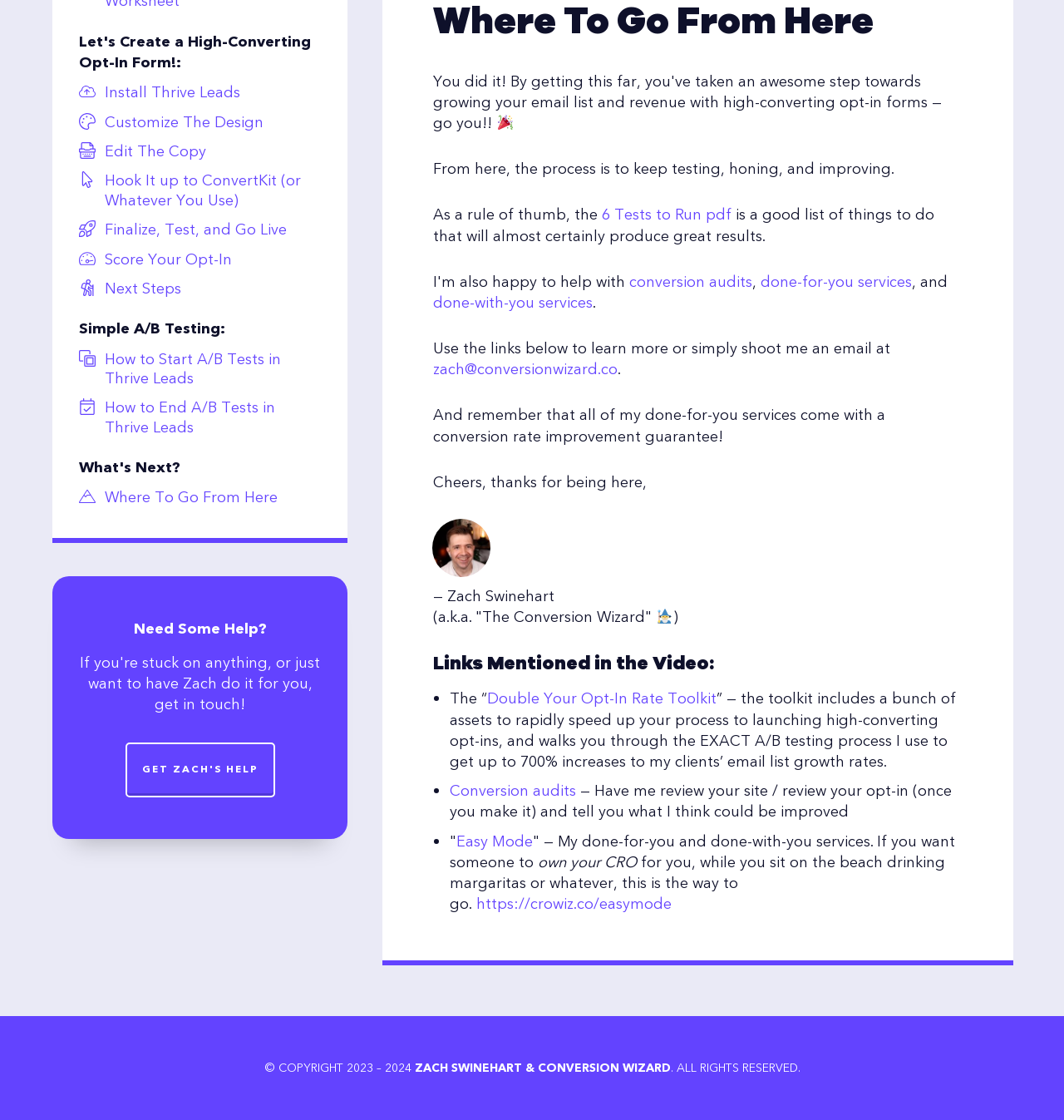Predict the bounding box of the UI element based on the description: "Score Your Opt-In". The coordinates should be four float numbers between 0 and 1, formatted as [left, top, right, bottom].

[0.073, 0.222, 0.303, 0.249]